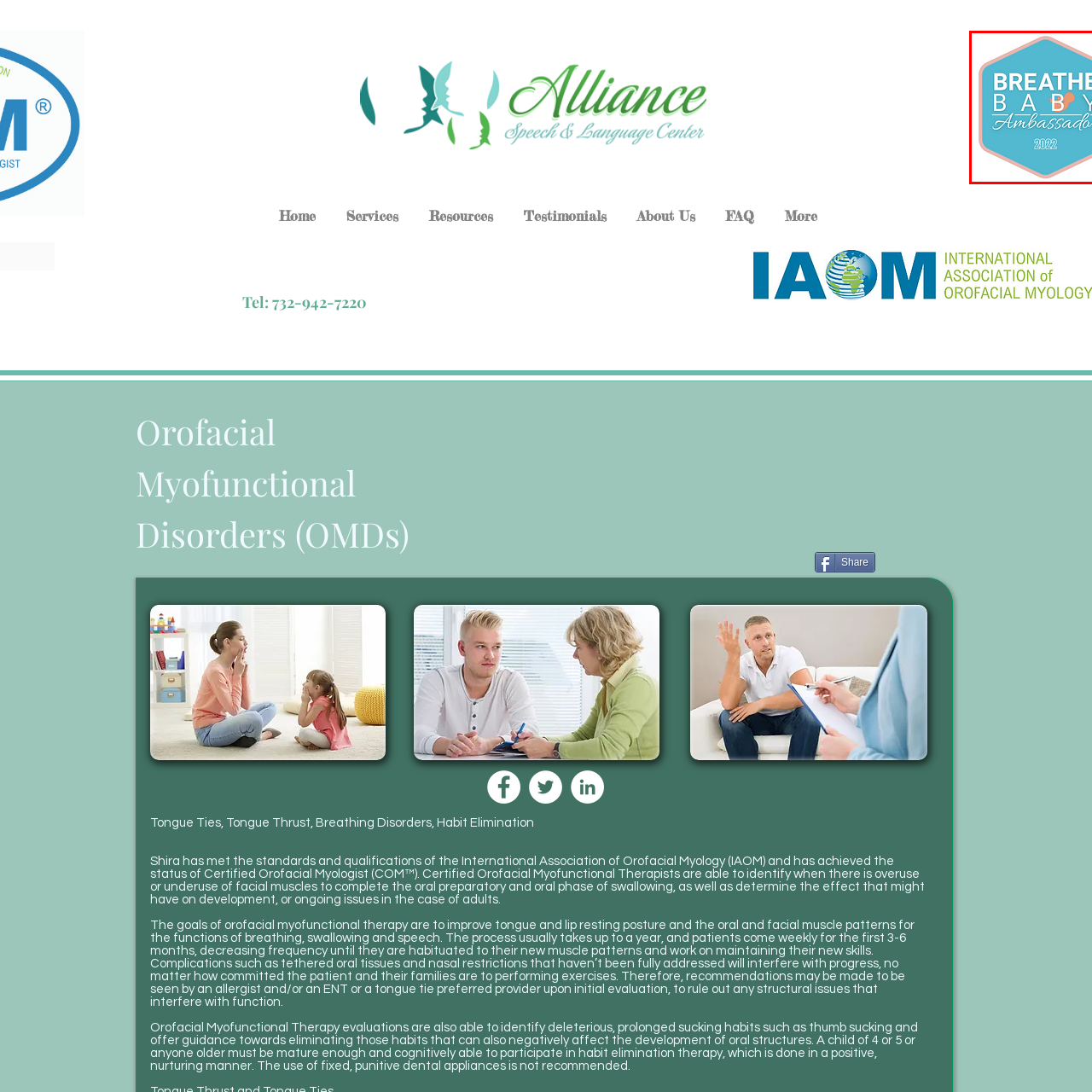What is the purpose of the badge?
Refer to the image highlighted by the red box and give a one-word or short-phrase answer reflecting what you see.

Promoting safe breathing practices